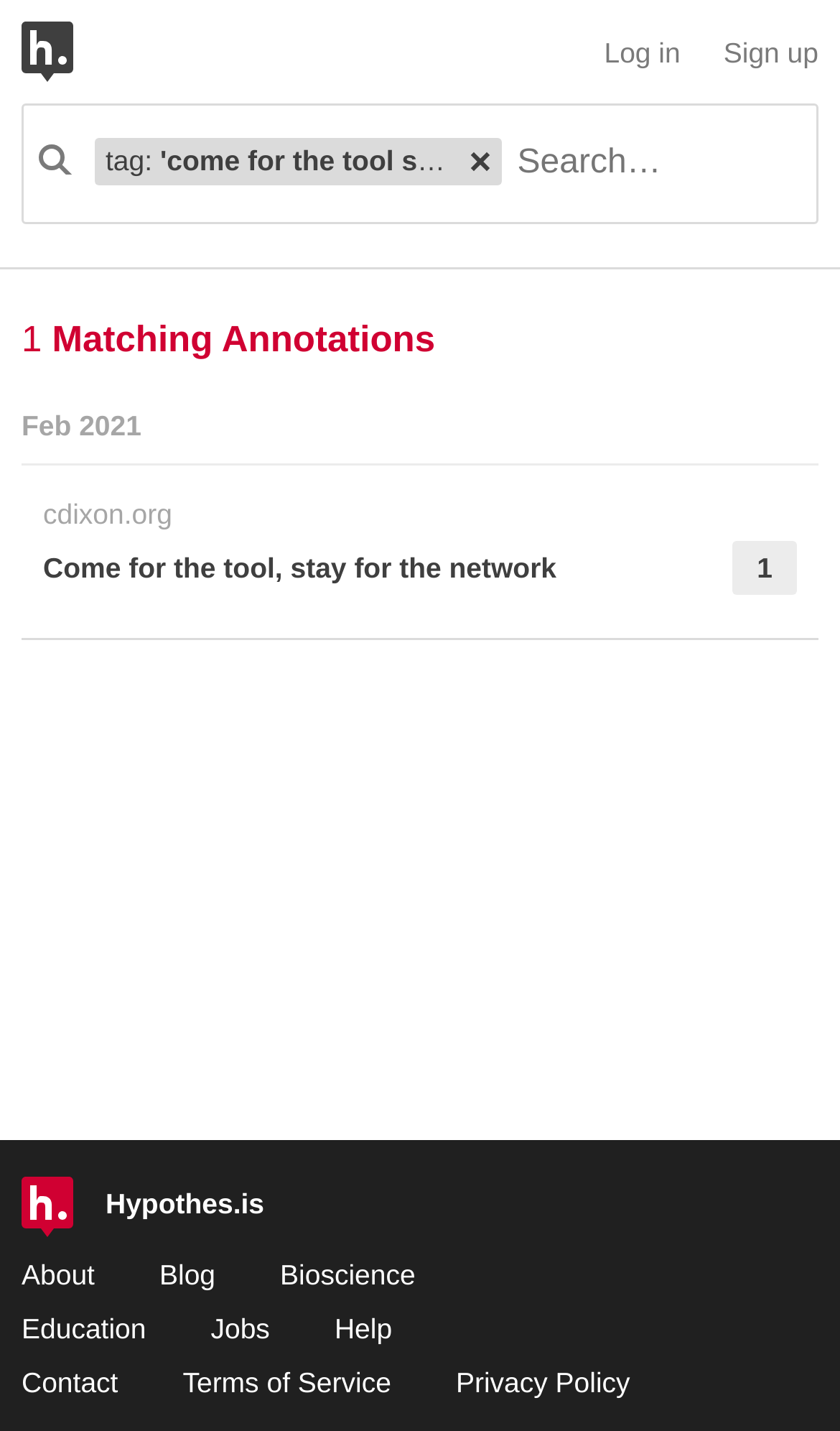Determine the bounding box coordinates of the section to be clicked to follow the instruction: "Visit the Hypothesis homepage". The coordinates should be given as four float numbers between 0 and 1, formatted as [left, top, right, bottom].

[0.026, 0.015, 0.164, 0.057]